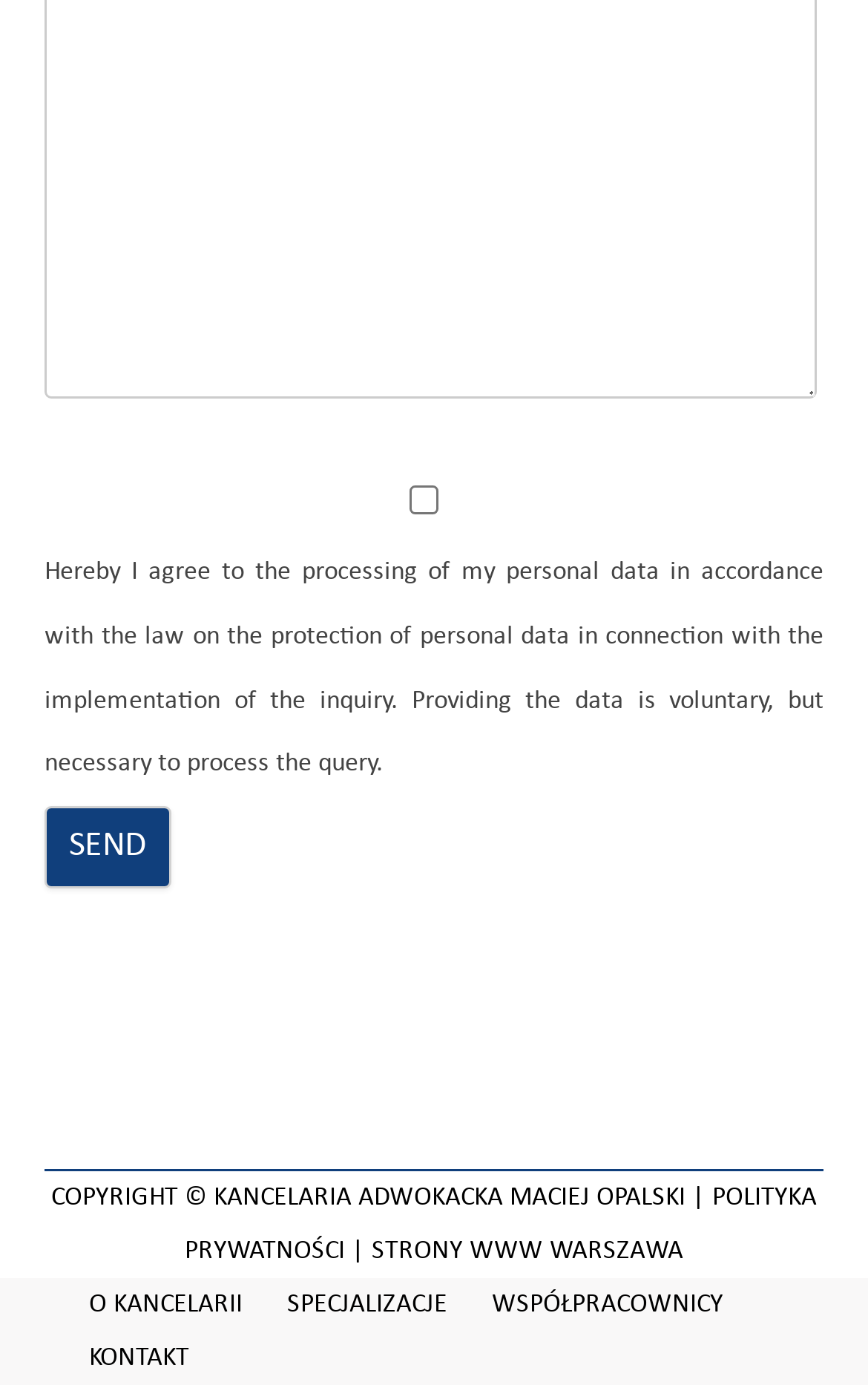Please determine the bounding box coordinates, formatted as (top-left x, top-left y, bottom-right x, bottom-right y), with all values as floating point numbers between 0 and 1. Identify the bounding box of the region described as: Strony WWW Warszawa

[0.428, 0.894, 0.787, 0.913]